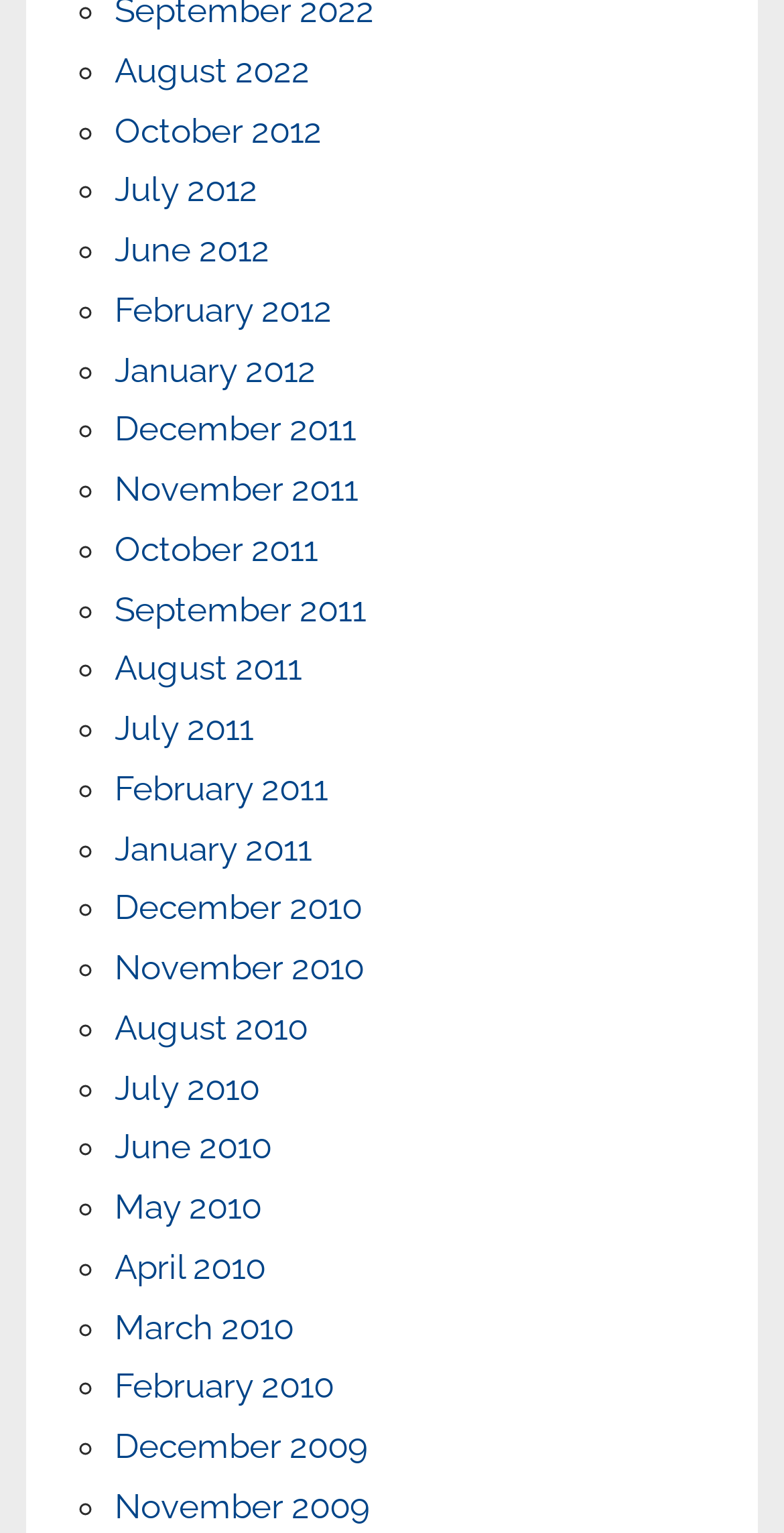Determine the bounding box coordinates for the clickable element required to fulfill the instruction: "View July 2011". Provide the coordinates as four float numbers between 0 and 1, i.e., [left, top, right, bottom].

[0.146, 0.462, 0.323, 0.488]